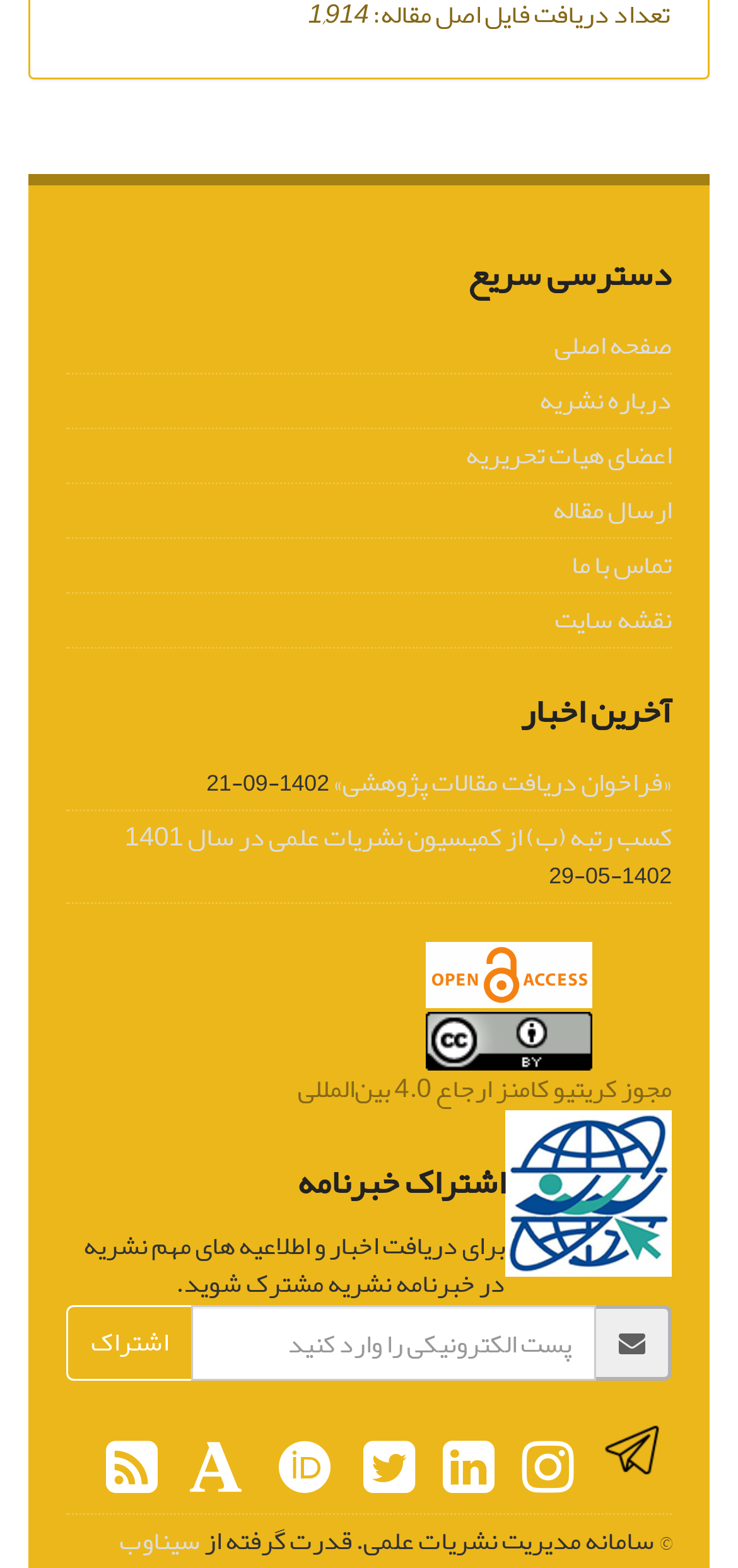Given the element description, predict the bounding box coordinates in the format (top-left x, top-left y, bottom-right x, bottom-right y). Make sure all values are between 0 and 1. Here is the element description: title="Instagram"

[0.682, 0.894, 0.79, 0.98]